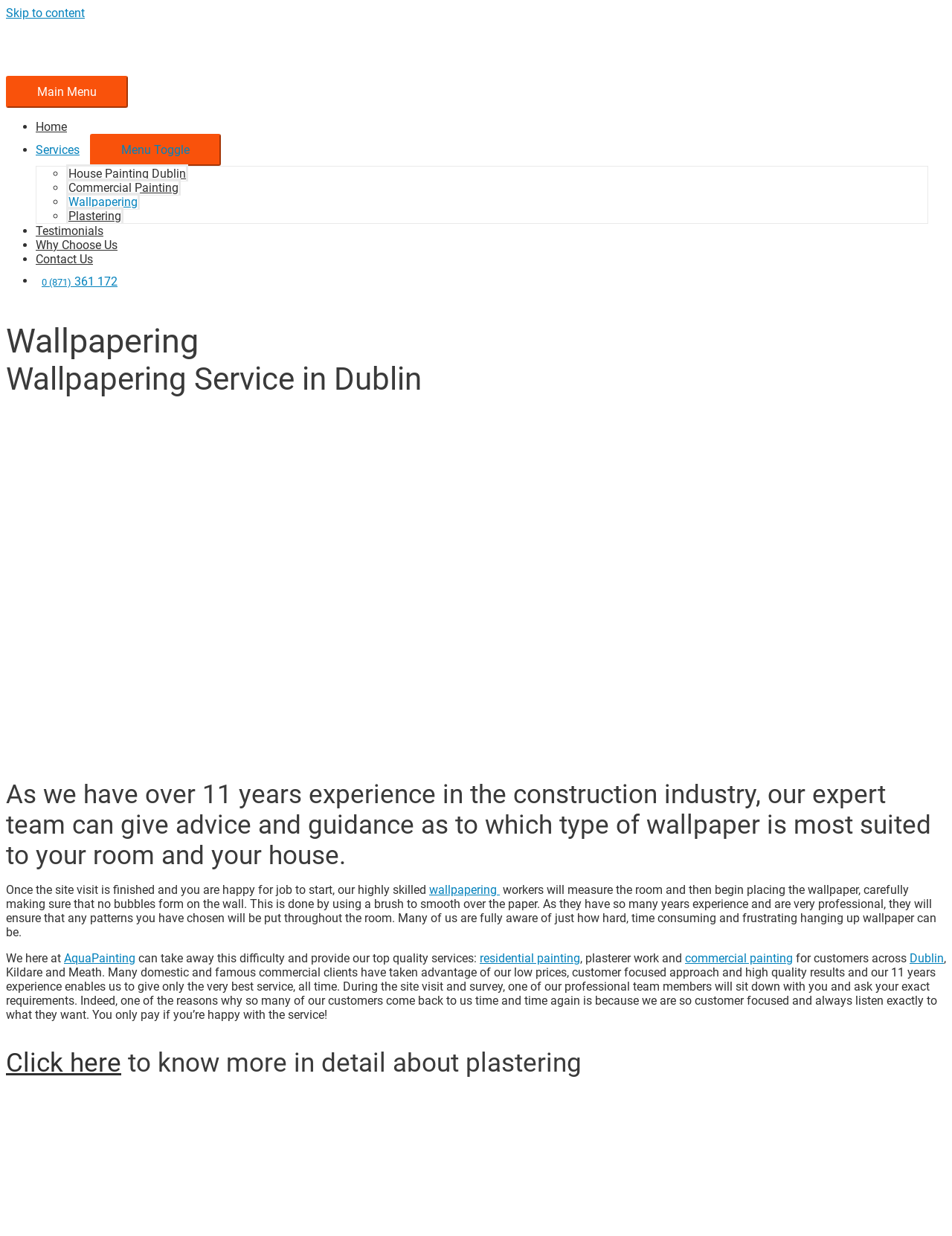Kindly determine the bounding box coordinates of the area that needs to be clicked to fulfill this instruction: "Learn more about 'Wallpapering' services".

[0.07, 0.156, 0.147, 0.17]